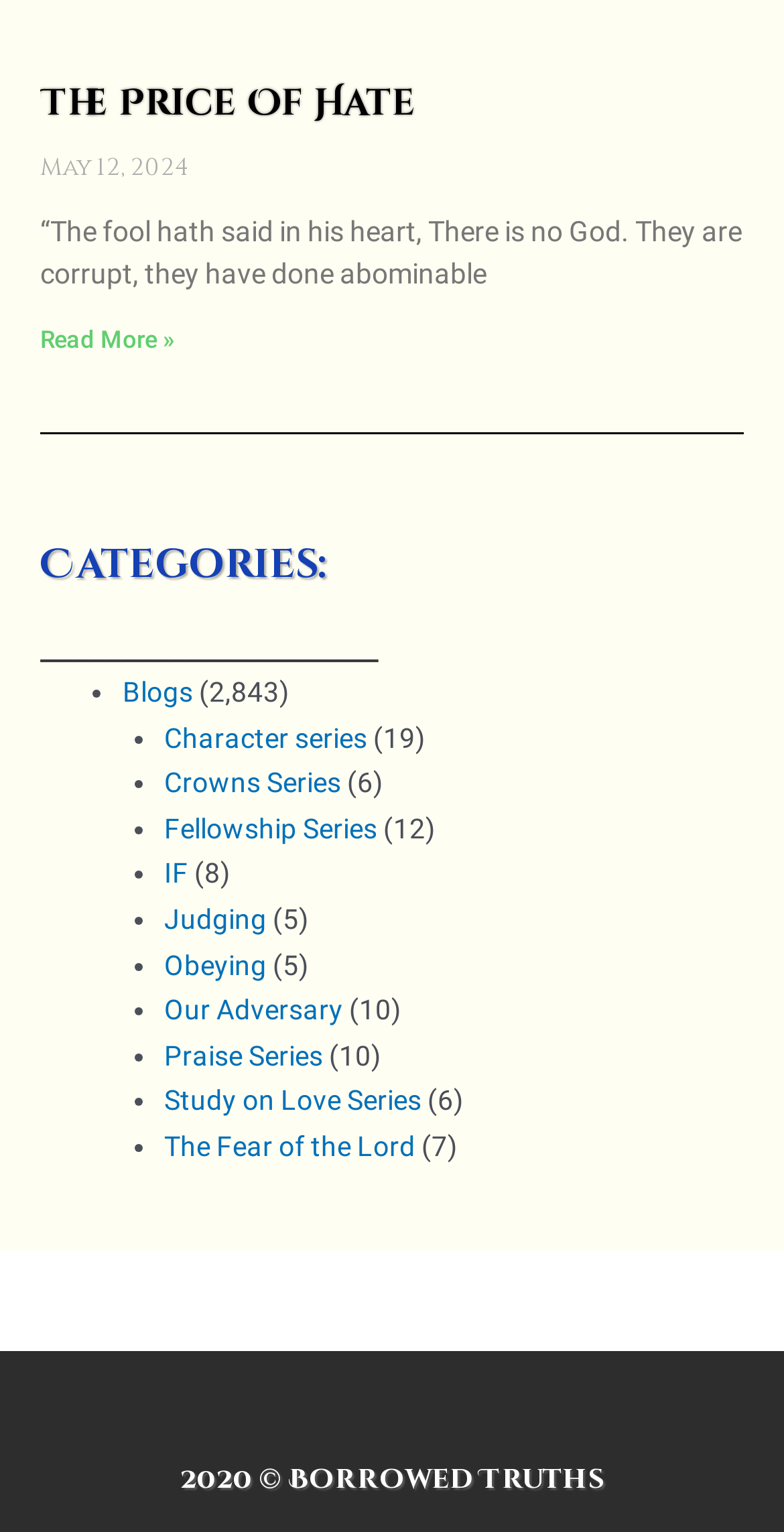Please reply with a single word or brief phrase to the question: 
What is the date of the latest article?

May 12, 2024